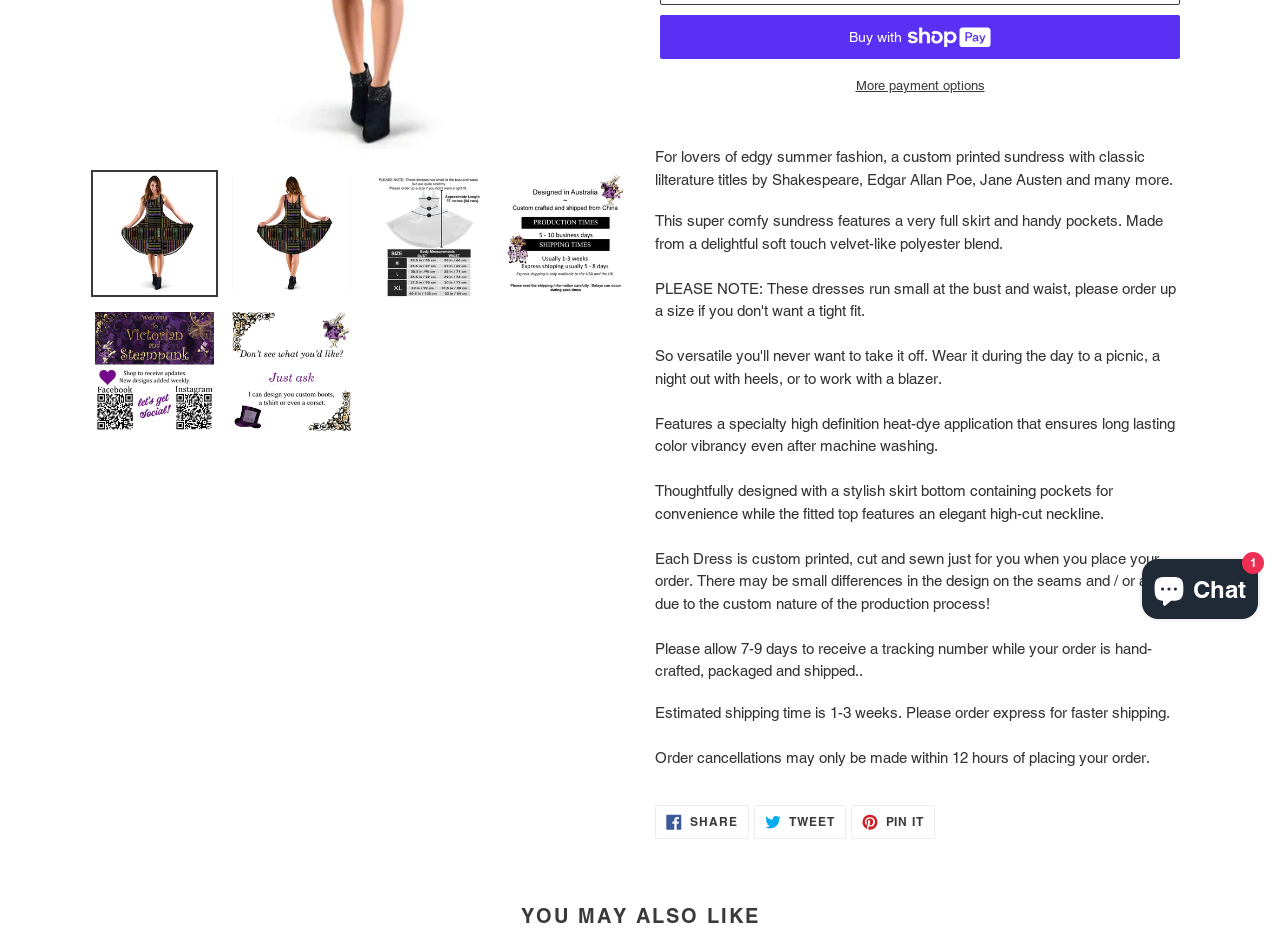Find the bounding box coordinates corresponding to the UI element with the description: "Pin it Pin on Pinterest". The coordinates should be formatted as [left, top, right, bottom], with values as floats between 0 and 1.

[0.665, 0.864, 0.731, 0.9]